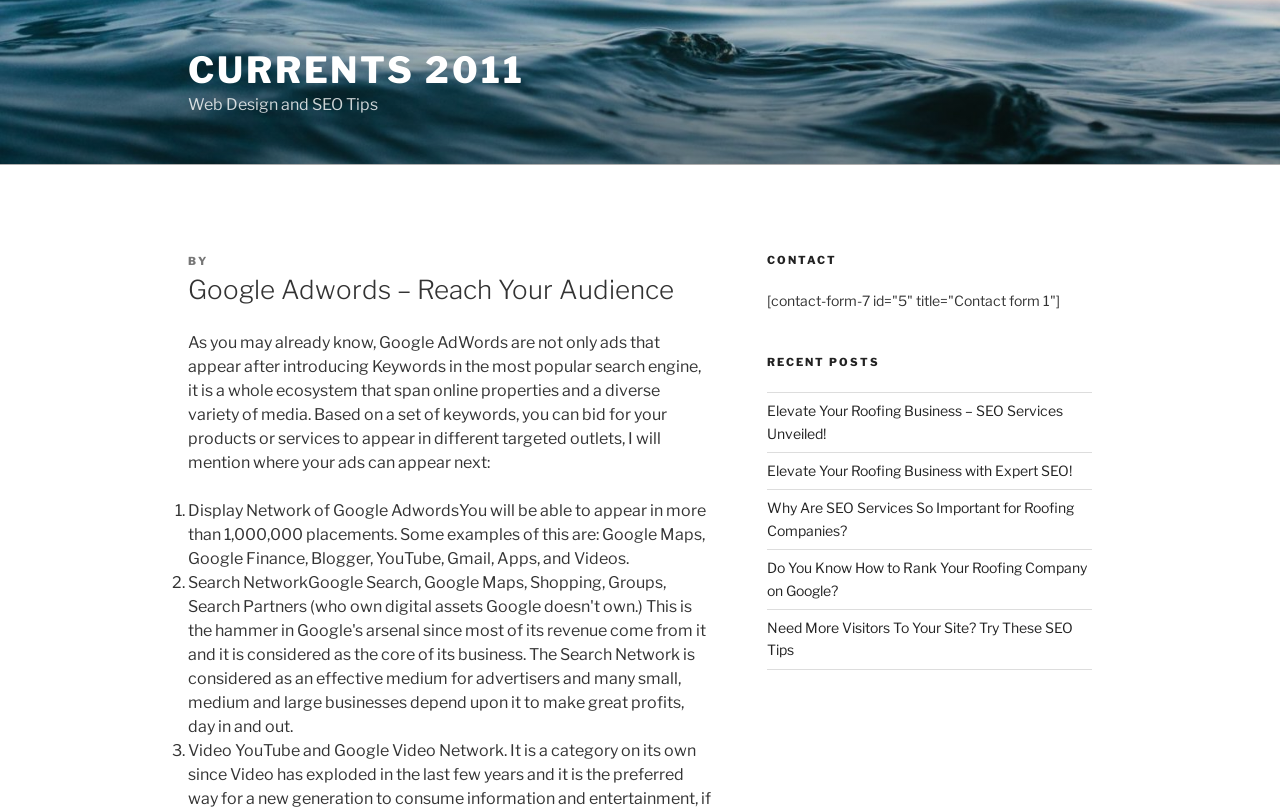Create a detailed narrative describing the layout and content of the webpage.

This webpage is about Google Adwords and its capabilities. At the top, there is a link to "CURRENTS 2011" and a static text "Web Design and SEO Tips". Below these elements, there is a header section with a title "Google Adwords – Reach Your Audience" and some metadata, including "POSTED ON" and "BY" information.

The main content of the webpage is a lengthy article that explains Google Adwords in detail. The article starts with an introduction to Google Adwords, describing it as a whole ecosystem that spans online properties and various media. It then explains how Adwords work, allowing users to bid for their products or services to appear in different targeted outlets.

The article is divided into sections, with numbered list markers (1, 2, 3, etc.) and corresponding descriptions. The first section describes the Display Network of Google Adwords, which allows ads to appear in over 1,000,000 placements, including Google Maps, Google Finance, Blogger, YouTube, Gmail, Apps, and Videos.

To the right of the main content, there is a sidebar with several sections. The top section is headed "CONTACT" and contains a contact form. Below this, there is a "RECENT POSTS" section with links to five recent articles, including "Elevate Your Roofing Business – SEO Services Unveiled!", "Elevate Your Roofing Business with Expert SEO!", and others.